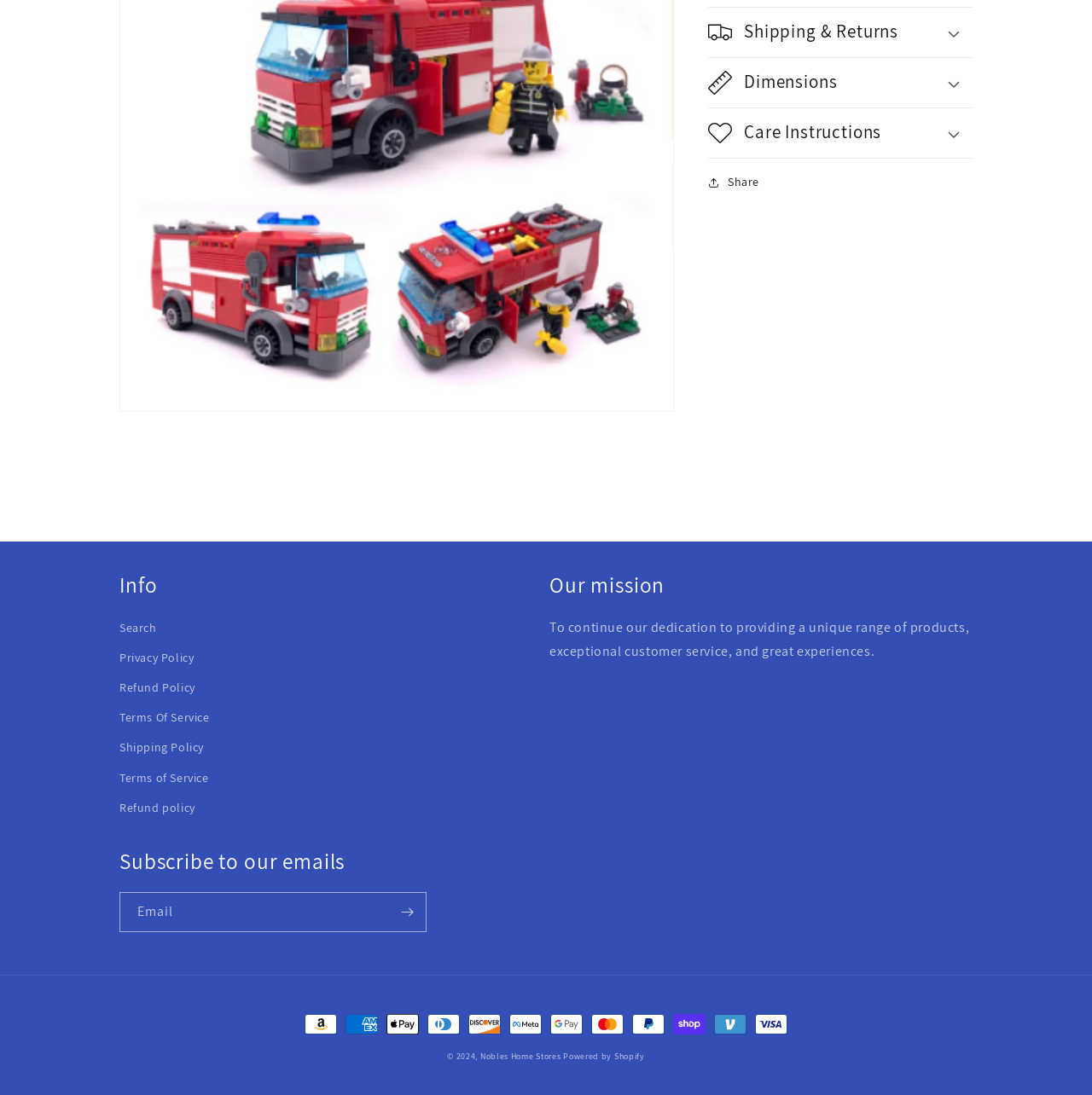How many links are there in the footer section?
From the details in the image, provide a complete and detailed answer to the question.

There are 7 links in the footer section, including 'Search', 'Privacy Policy', 'Refund Policy', 'Terms Of Service', 'Shipping Policy', 'Terms of Service', and 'Refund policy'.